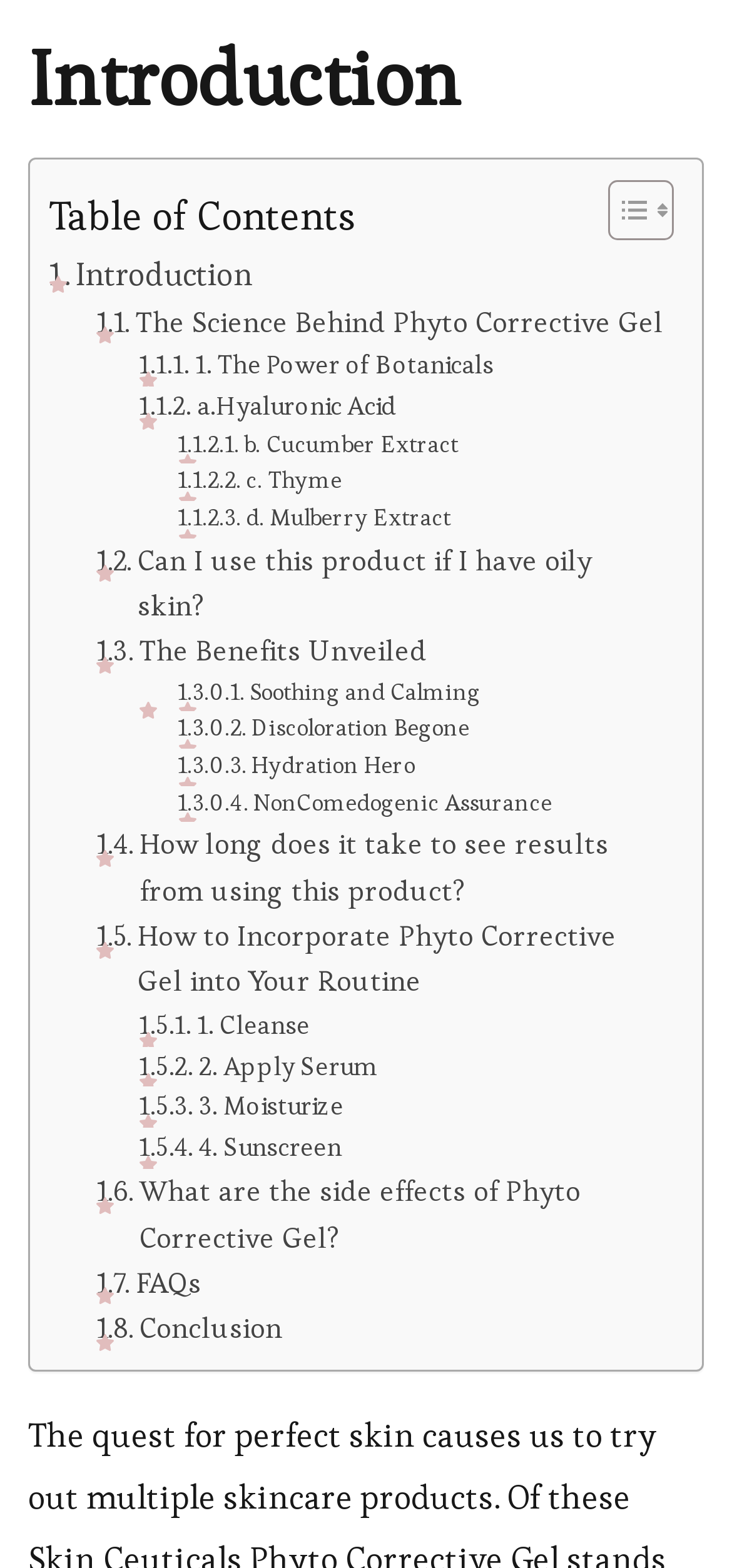Identify the bounding box of the UI element that matches this description: "b. Cucumber Extract".

[0.243, 0.272, 0.626, 0.296]